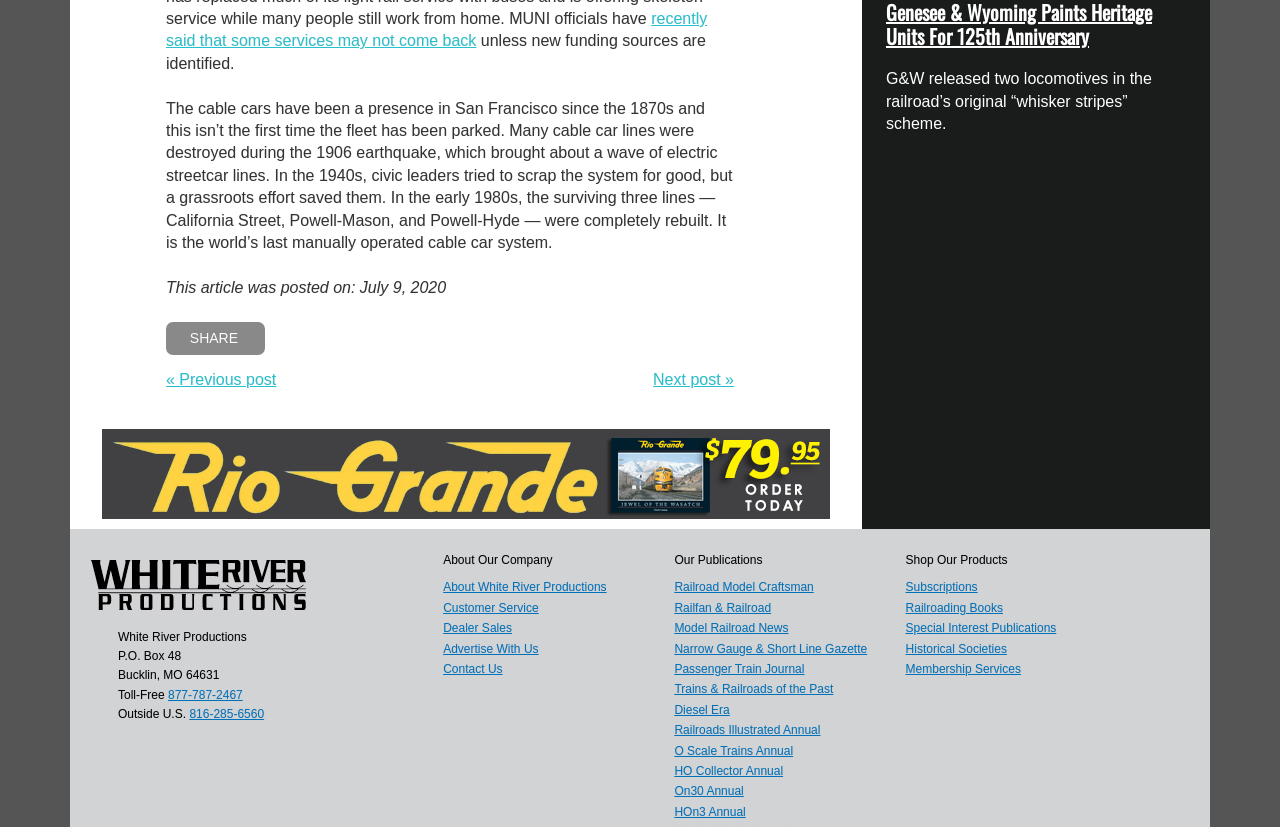Determine the bounding box coordinates (top-left x, top-left y, bottom-right x, bottom-right y) of the UI element described in the following text: Dealer Sales

[0.346, 0.751, 0.4, 0.768]